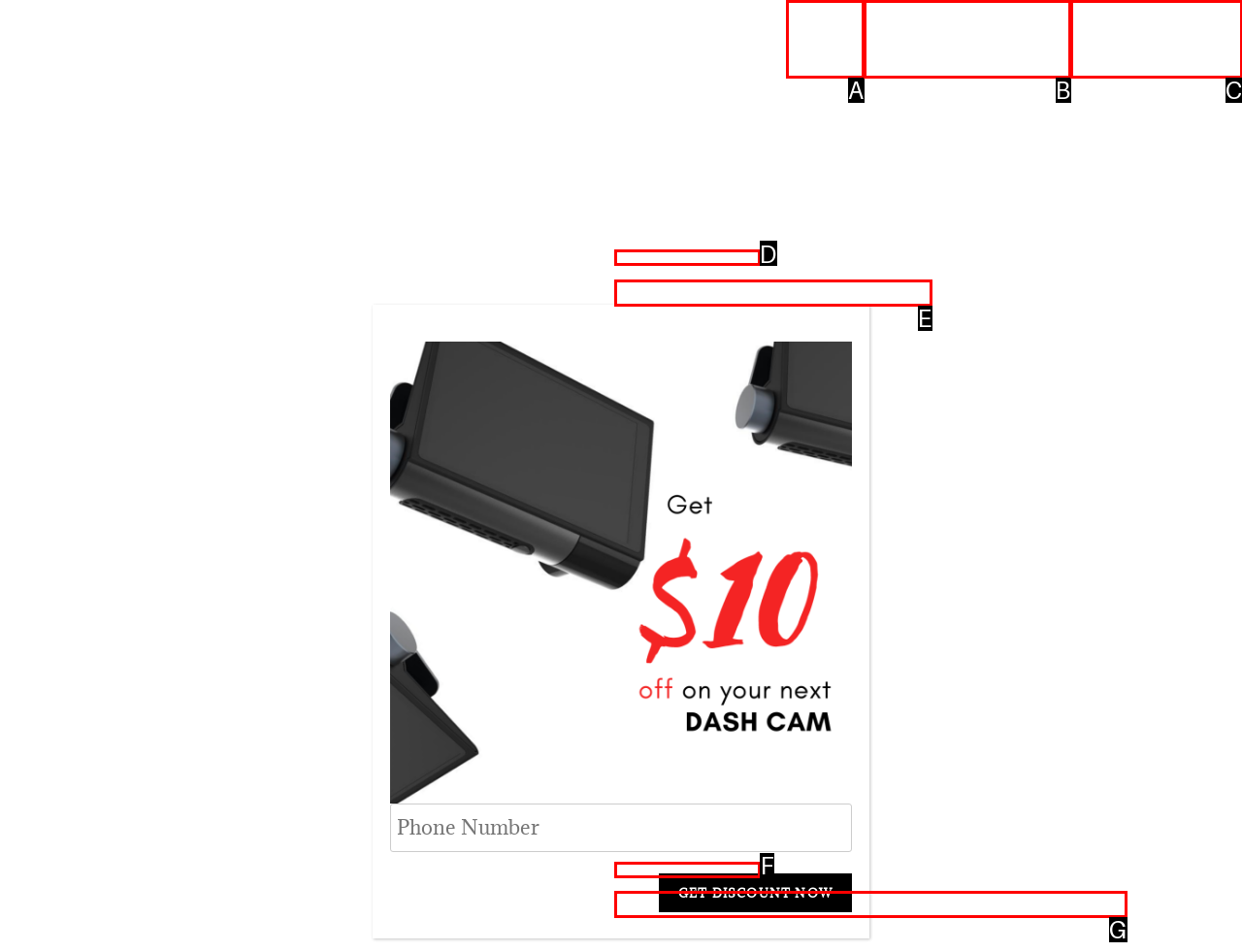Point out the option that best suits the description: Home
Indicate your answer with the letter of the selected choice.

A